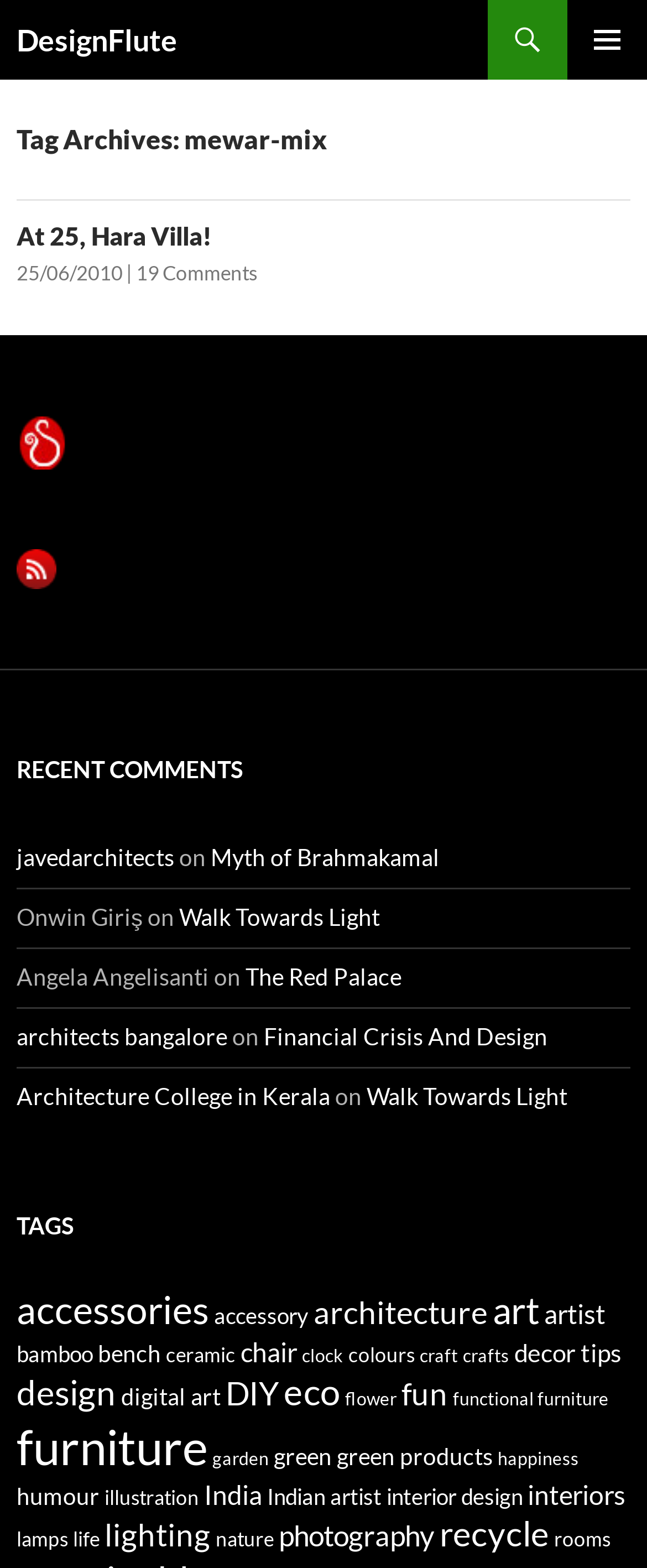Please find the bounding box for the following UI element description. Provide the coordinates in (top-left x, top-left y, bottom-right x, bottom-right y) format, with values between 0 and 1: Architecture College in Kerala

[0.026, 0.69, 0.51, 0.708]